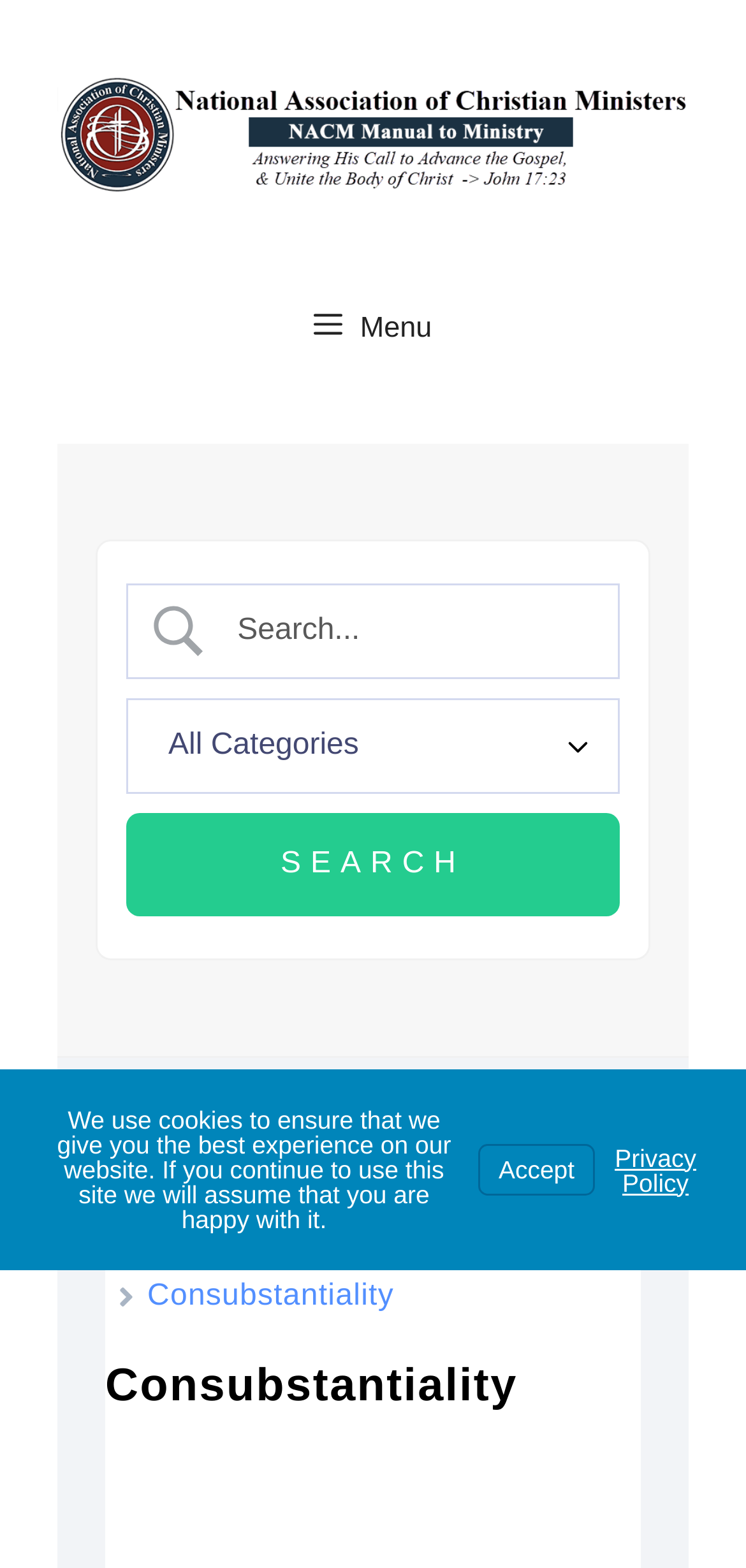Provide the bounding box coordinates of the section that needs to be clicked to accomplish the following instruction: "Click on NACM Summary Series: Theology."

[0.141, 0.777, 0.809, 0.81]